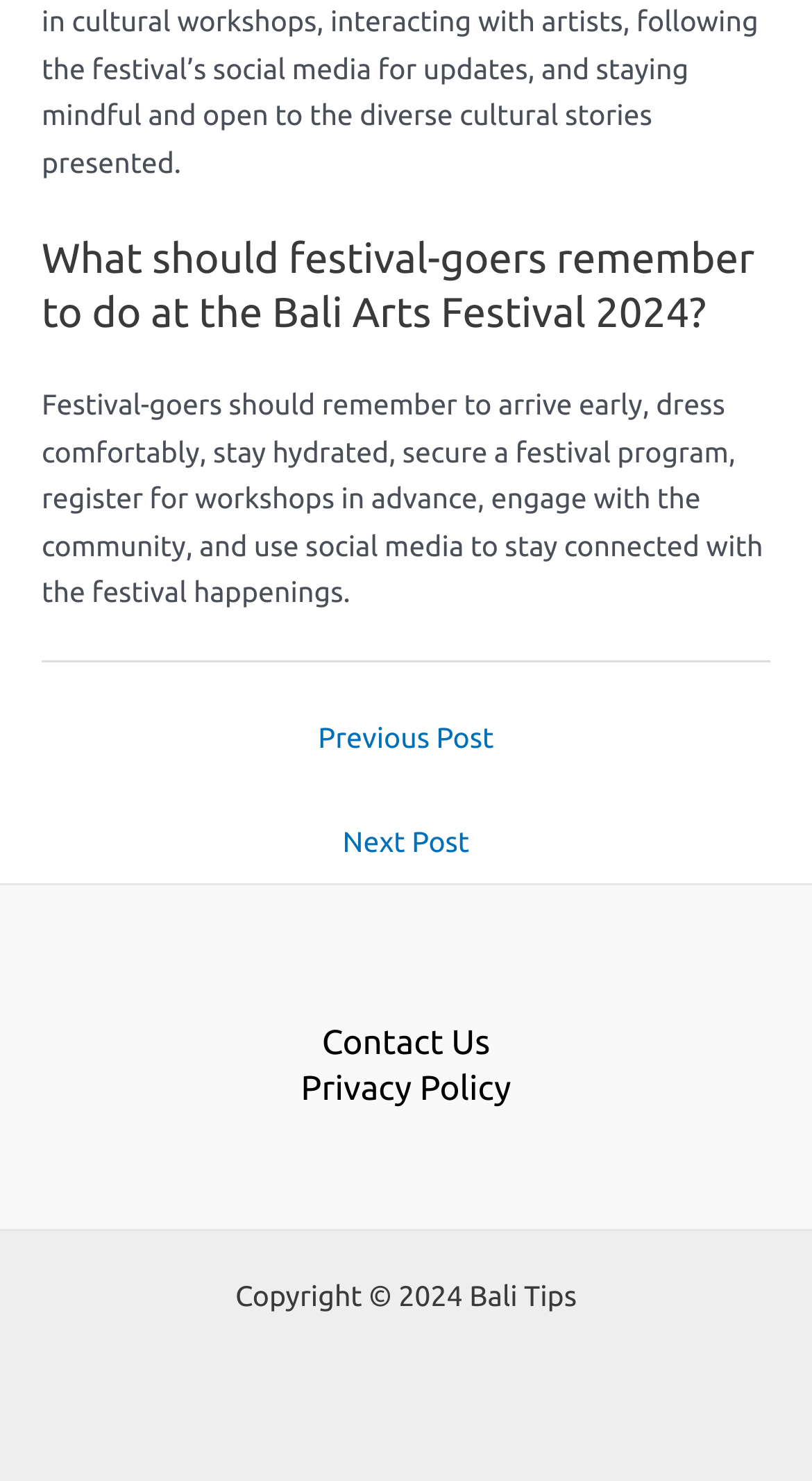Please respond to the question with a concise word or phrase:
How many links are in the post navigation section?

2